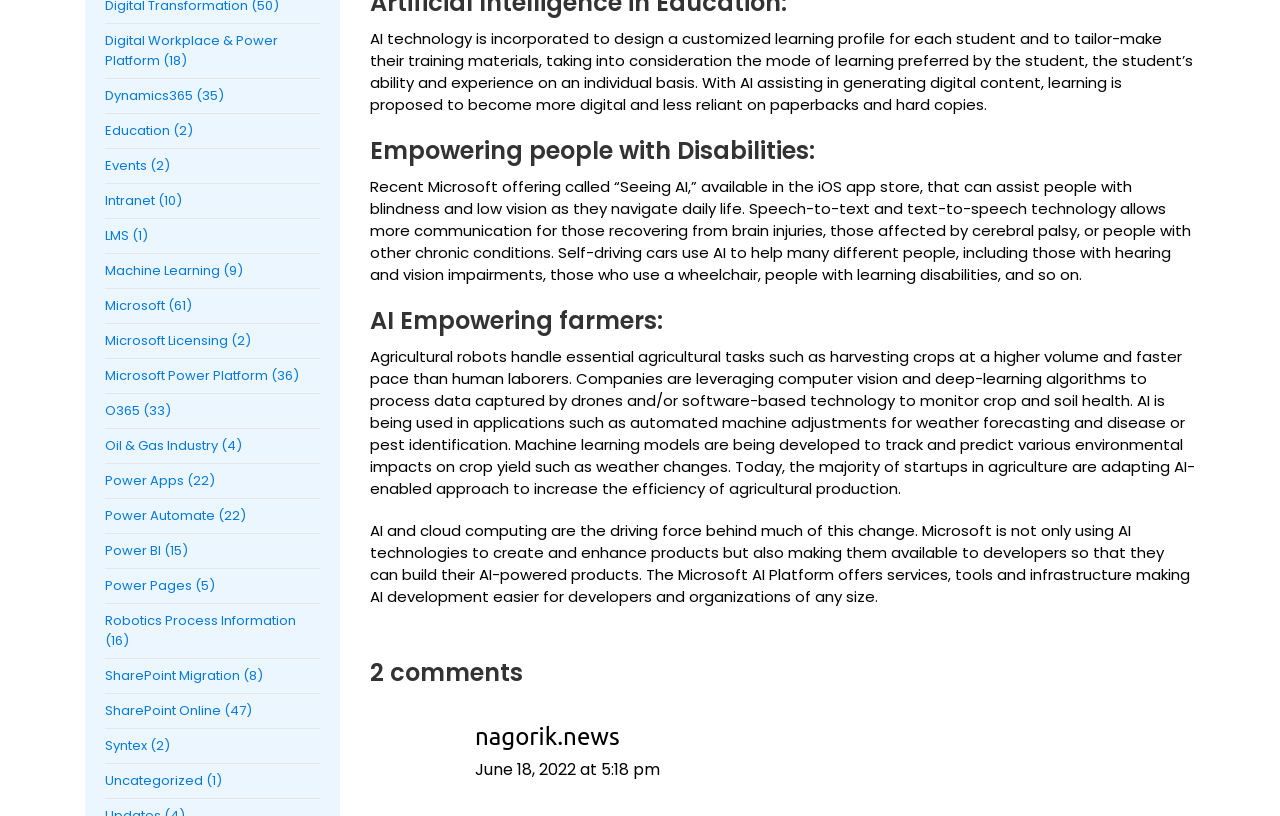What is the topic of the first heading?
Using the image as a reference, answer with just one word or a short phrase.

Empowering people with Disabilities